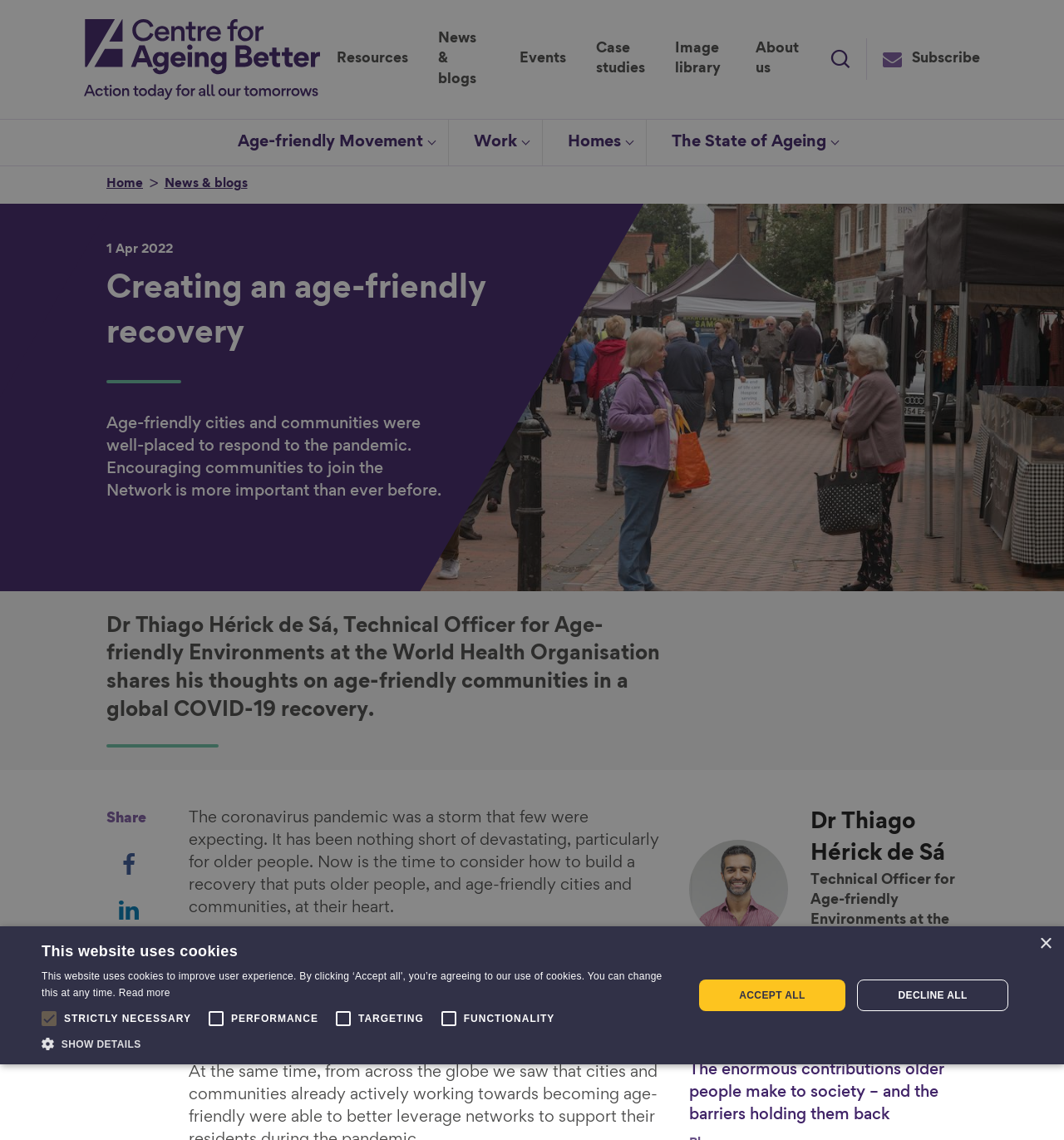Can you give a comprehensive explanation to the question given the content of the image?
How many social media platforms can you share the article on?

I found the answer by looking at the 'Share' section, which has links to share the article on Facebook, LinkedIn, Twitter, and via Email. This suggests that you can share the article on 4 different social media platforms.